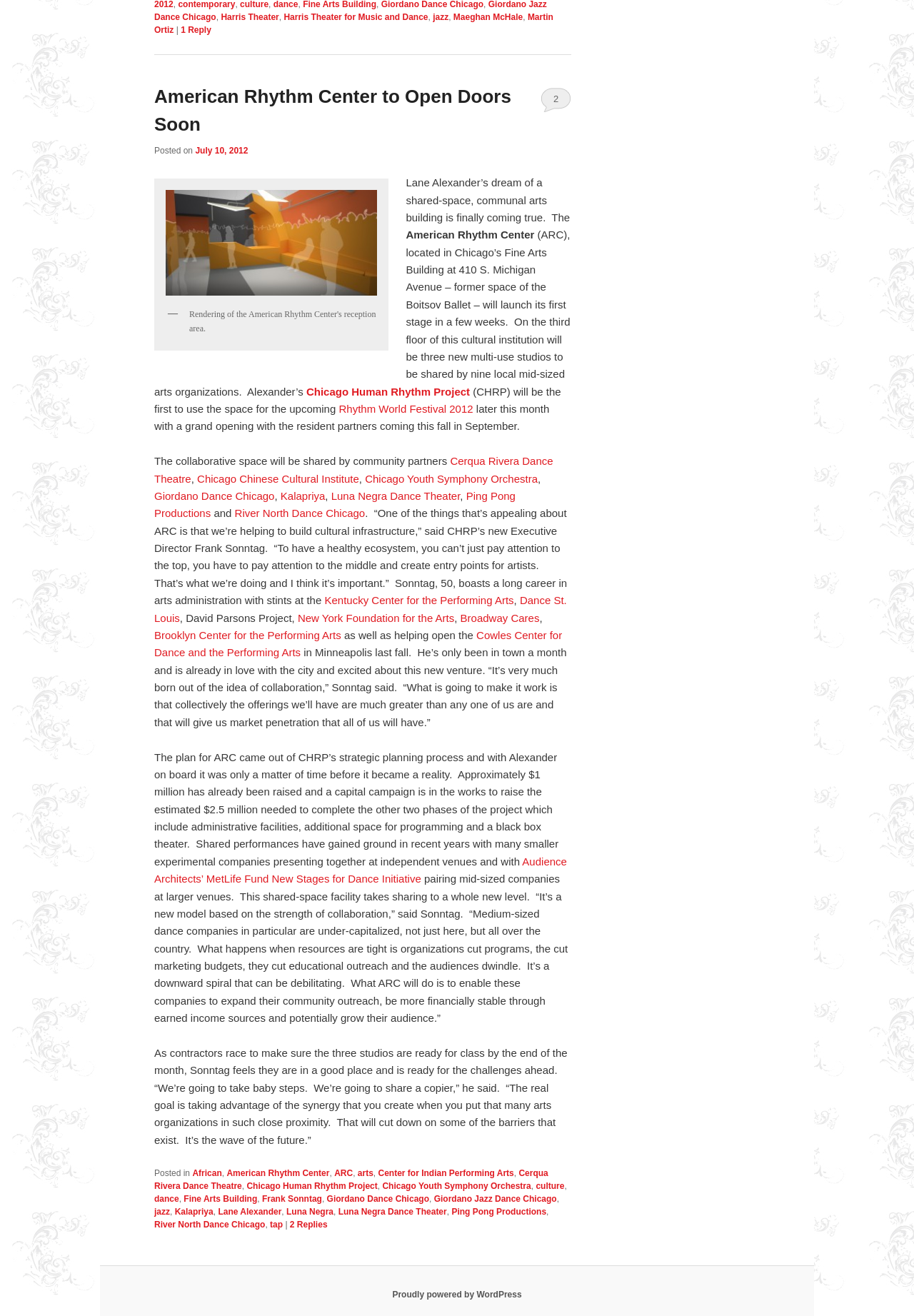Determine the bounding box coordinates of the section I need to click to execute the following instruction: "Read the post about Lane Alexander’s dream". Provide the coordinates as four float numbers between 0 and 1, i.e., [left, top, right, bottom].

[0.444, 0.134, 0.624, 0.17]